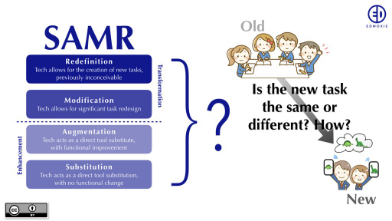Explain the contents of the image with as much detail as possible.

The image illustrates the SAMR framework, which is used to evaluate the integration of technology in educational settings. The framework is divided into two main categories: Enhancement and Transformation. 

On the left side, the Enhancement category includes three levels:
1. **Substitution** - Technology acts as a direct tool substitute, with no functional change.
2. **Augmentation** - Technology provides a direct tool substitute with functional improvements.
3. **Modification** - Technology allows for significant task redesign.

The Transformation category is represented by a single level:
4. **Redefinition** - Technology allows for the creation of new tasks that were previously inconceivable.

The right side of the image poses a reflective question: "Is the new task the same or different? How?" This question prompts educators to consider how the introduction of technology changes the nature of tasks and learning experiences, emphasizing the importance of thoughtful technology integration in classrooms.

Overall, this image serves as a visual summary of the SAMR model, helping educators assess their use of technology in teaching and learning processes.